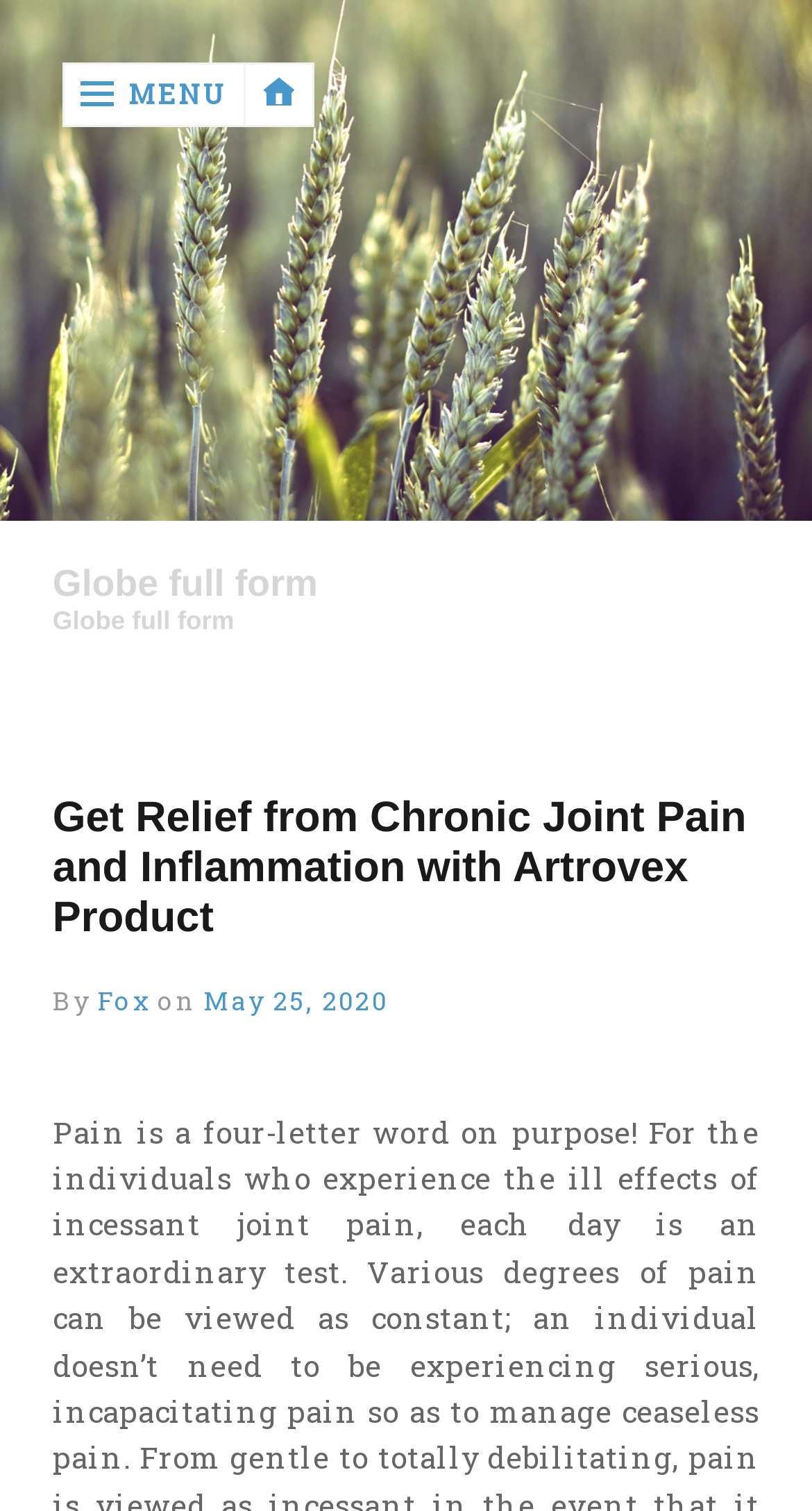How many navigation links are there at the top of the webpage?
From the details in the image, provide a complete and detailed answer to the question.

There are two navigation links at the top of the webpage, which are represented by the icons ' MENU' and ''.